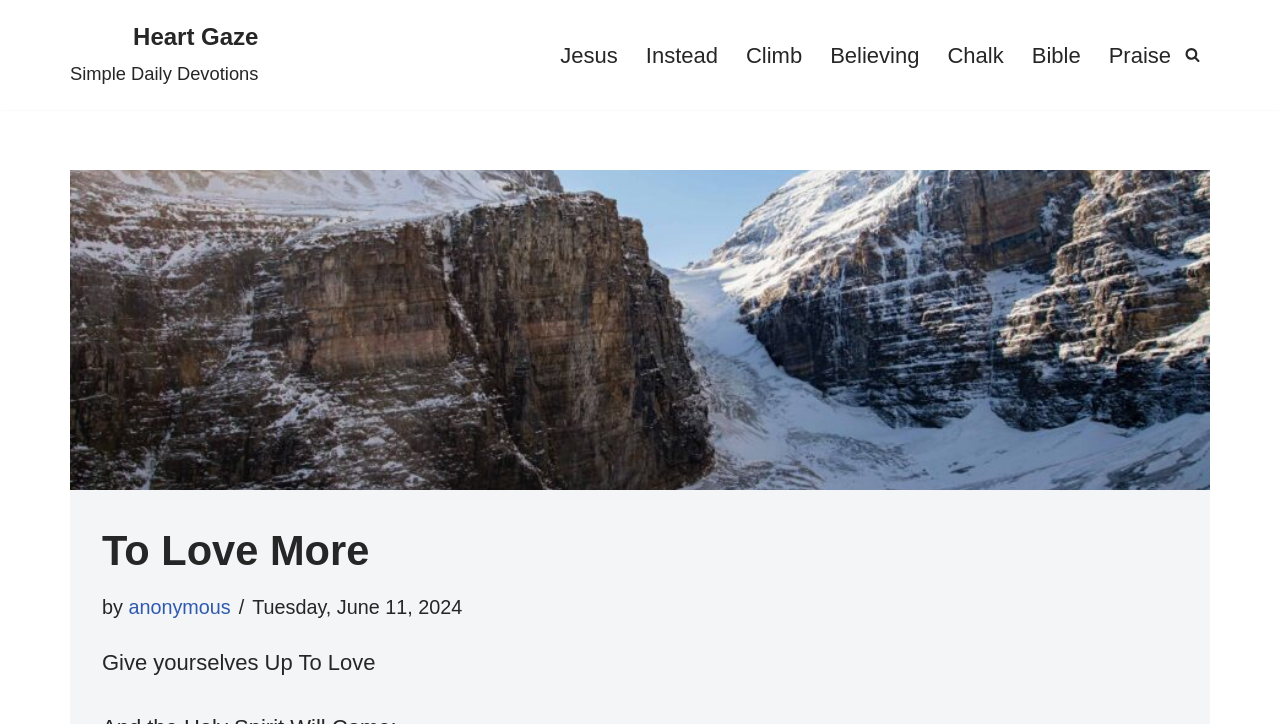Could you highlight the region that needs to be clicked to execute the instruction: "check calendar"?

None